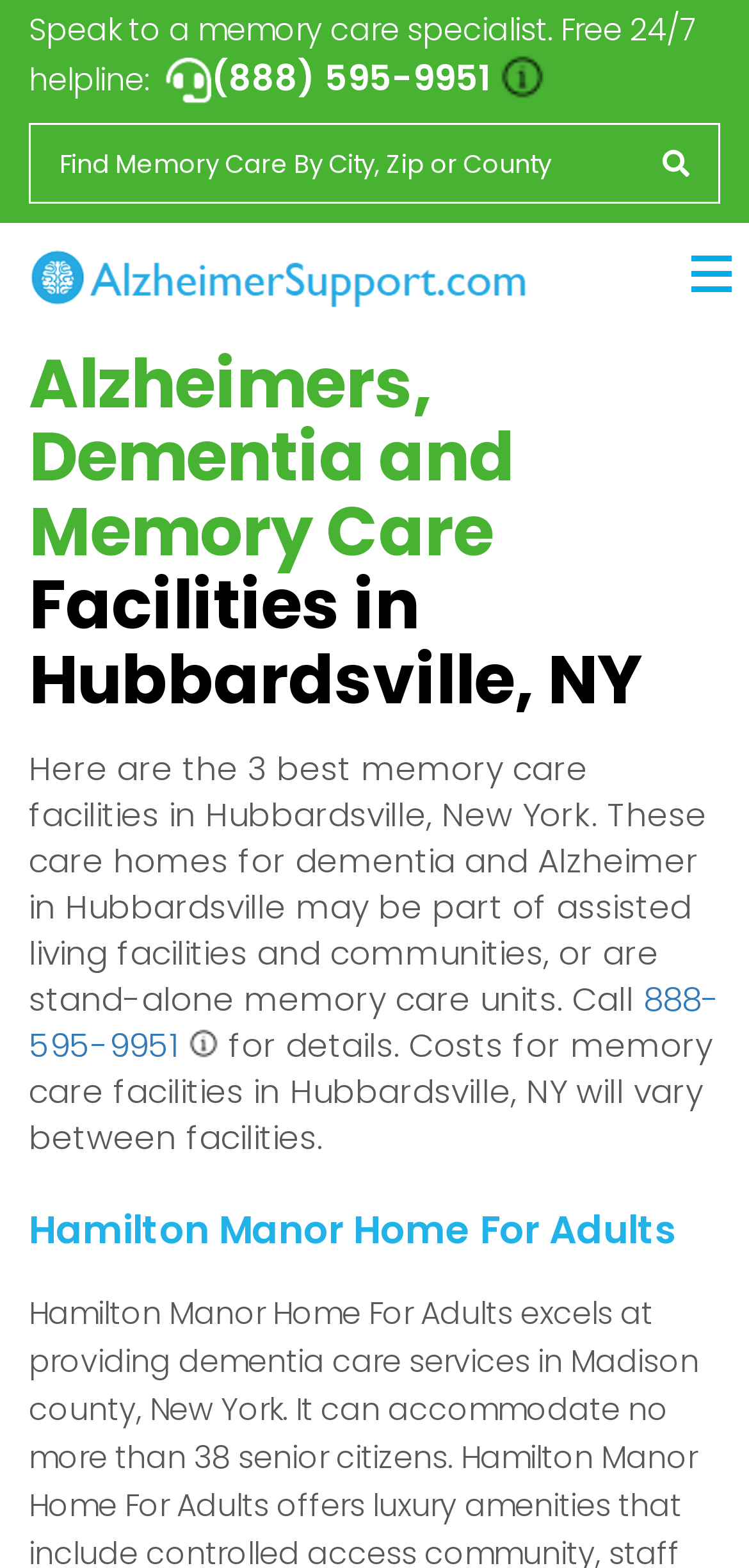Please answer the following query using a single word or phrase: 
What is the purpose of the earphone icon?

Speak to a memory care specialist